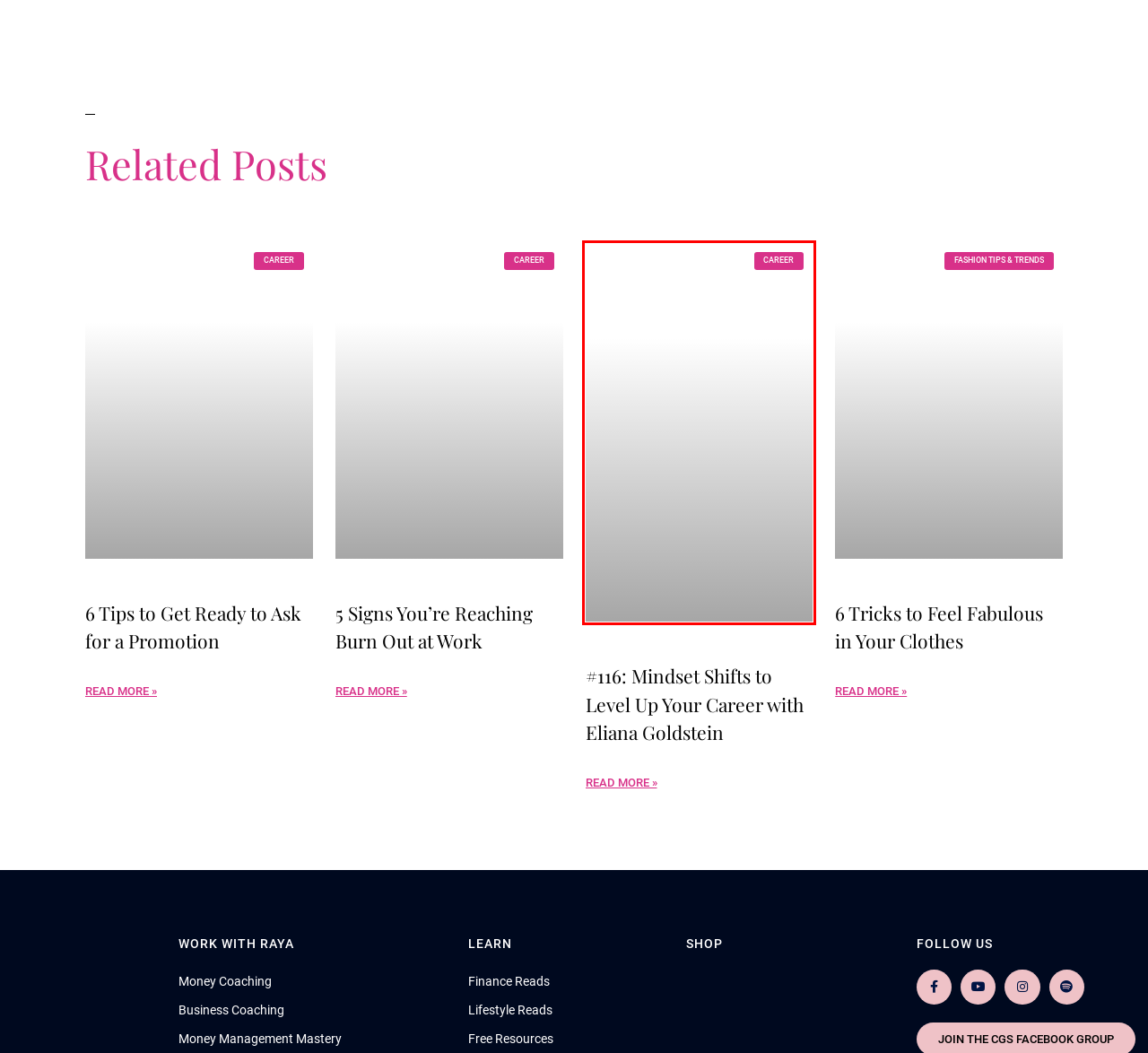Take a look at the provided webpage screenshot featuring a red bounding box around an element. Select the most appropriate webpage description for the page that loads after clicking on the element inside the red bounding box. Here are the candidates:
A. 6 Tricks to Feel Fabulous in Your Clothes - City Girl Savings
B. August 22, 2017 - City Girl Savings
C. Finance Reads - City Girl Savings
D. #116: Mindset Shifts to Level Up Your Career with Eliana Goldstein - City Girl Savings
E. 6 Tips to Get Ready to Ask for a Promotion - City Girl Savings
F. Log In ‹ City Girl Savings — WordPress
G. The Ultimate Blazer - City Girl Savings
H. About CGS - City Girl Savings

D